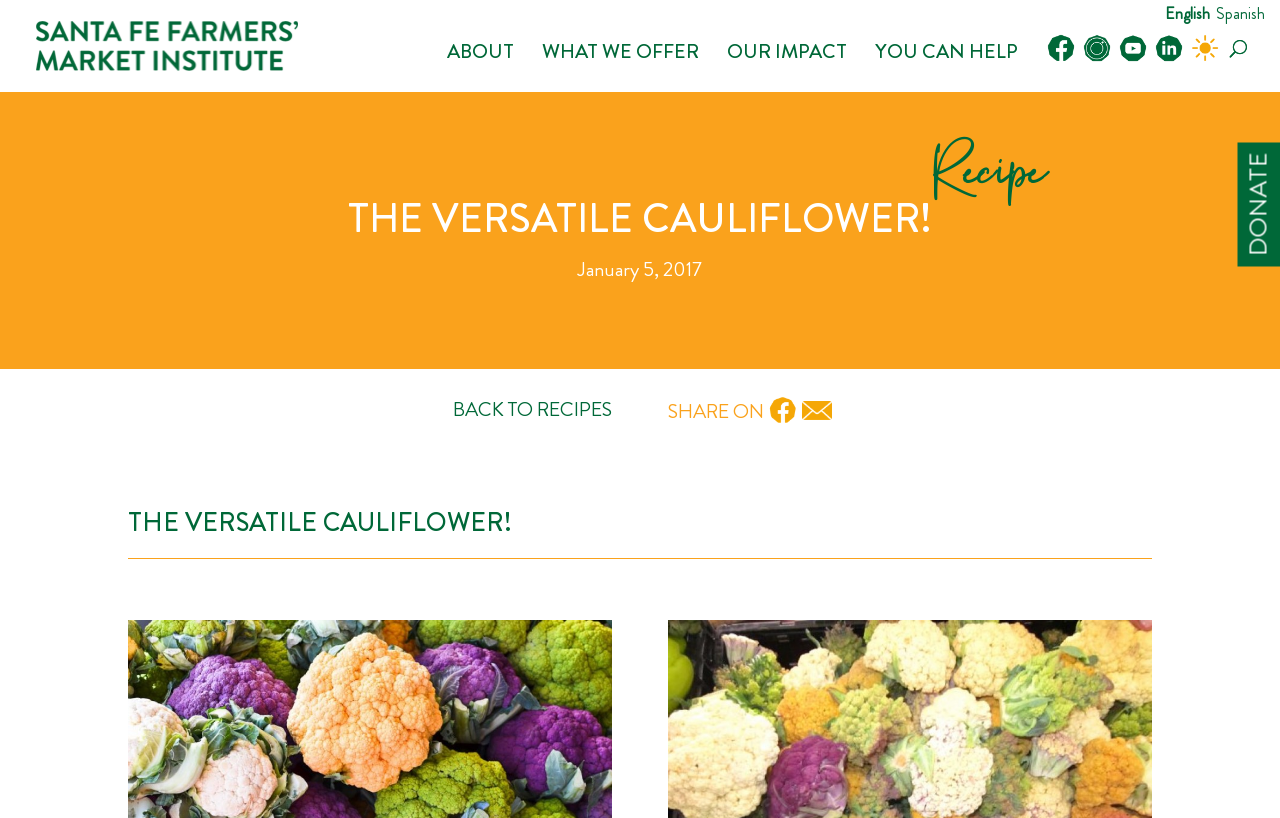Based on the description "DONATE", find the bounding box of the specified UI element.

[0.967, 0.174, 1.0, 0.326]